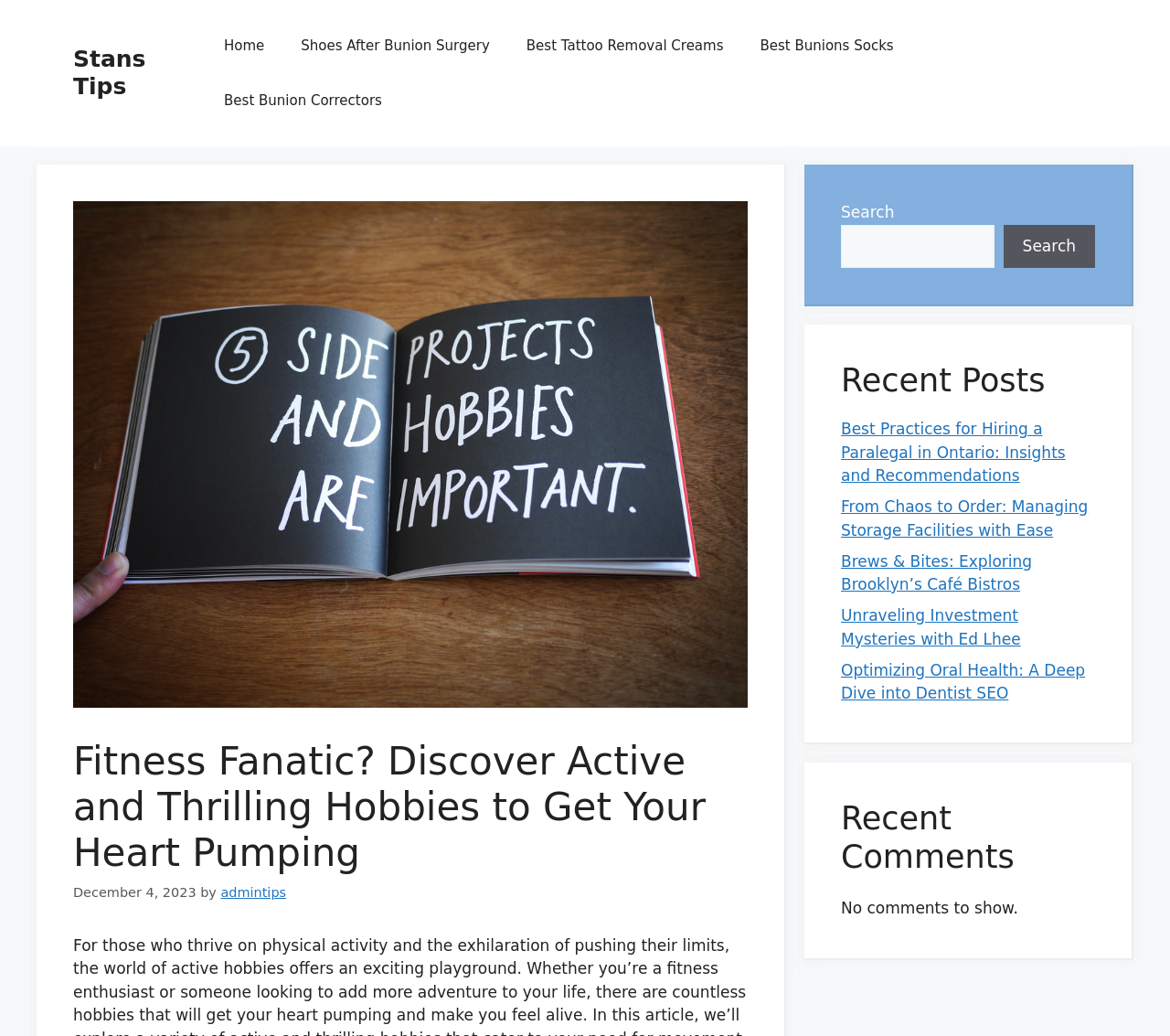What is the message displayed when there are no comments?
Refer to the image and answer the question using a single word or phrase.

No comments to show.